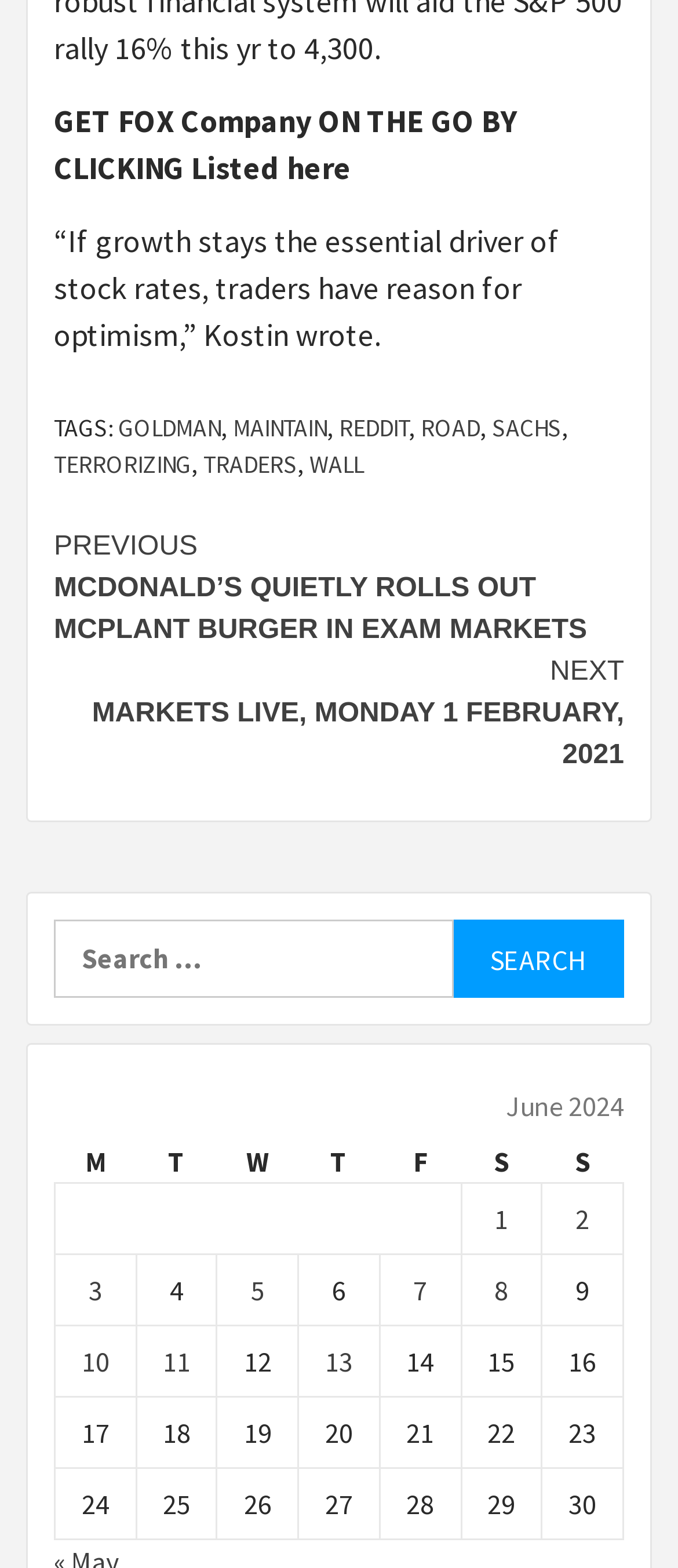Locate the bounding box coordinates of the region to be clicked to comply with the following instruction: "View posts published on June 1, 2024". The coordinates must be four float numbers between 0 and 1, in the form [left, top, right, bottom].

[0.729, 0.766, 0.75, 0.788]